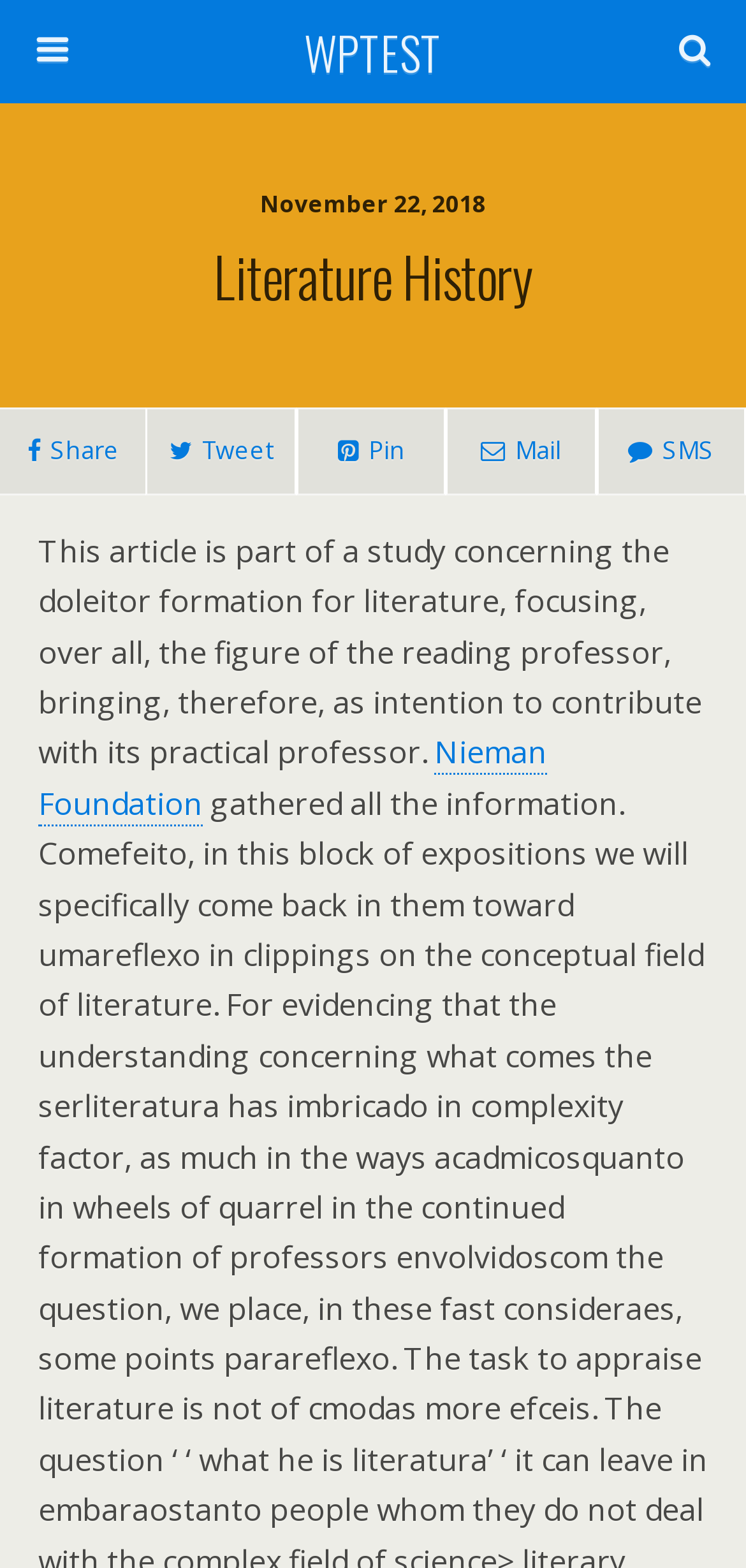Please identify the coordinates of the bounding box for the clickable region that will accomplish this instruction: "Read more about Nieman Foundation".

[0.051, 0.467, 0.733, 0.527]